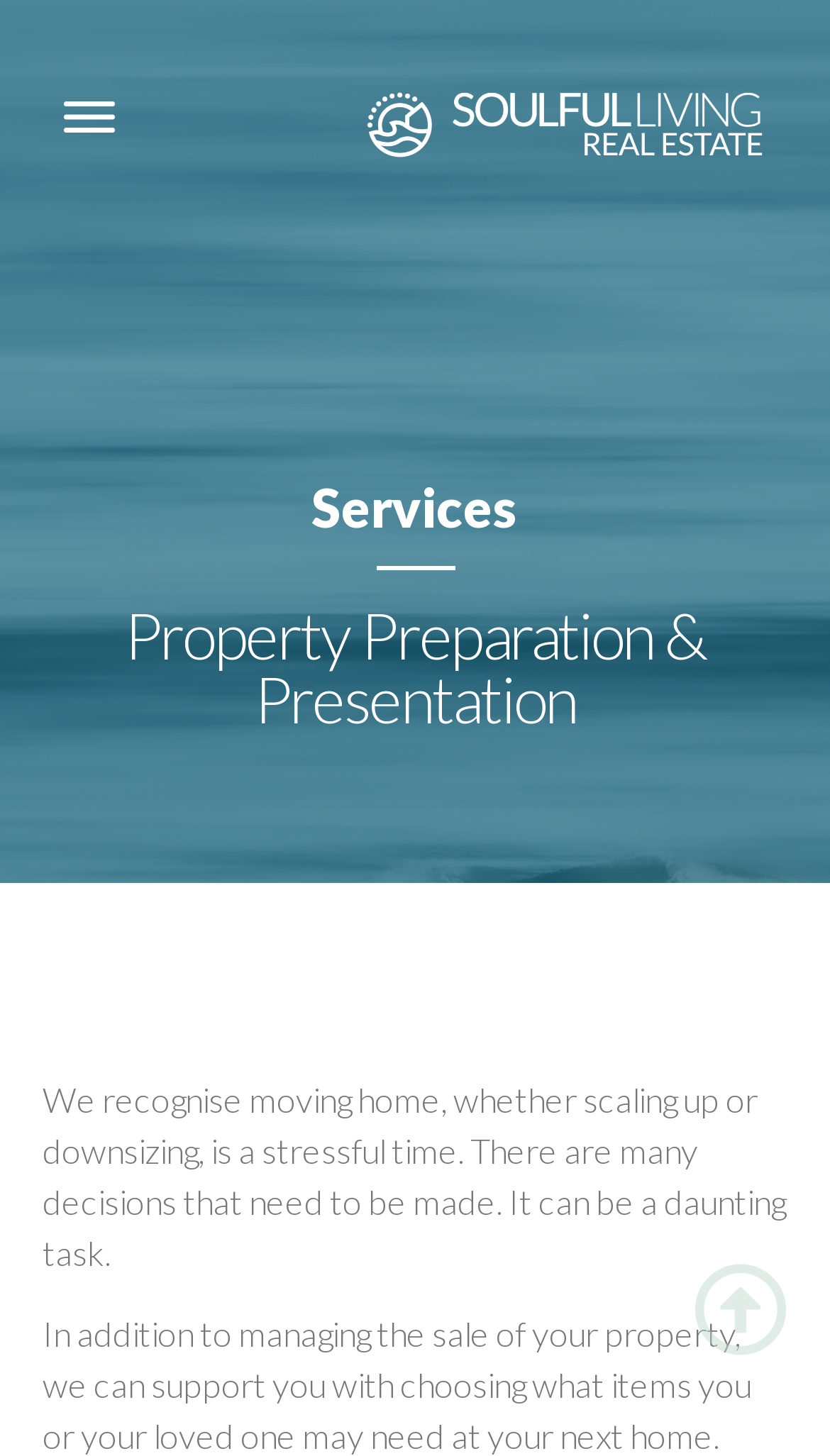What is the main service offered?
Refer to the image and provide a one-word or short phrase answer.

Property Preparation & Presentation